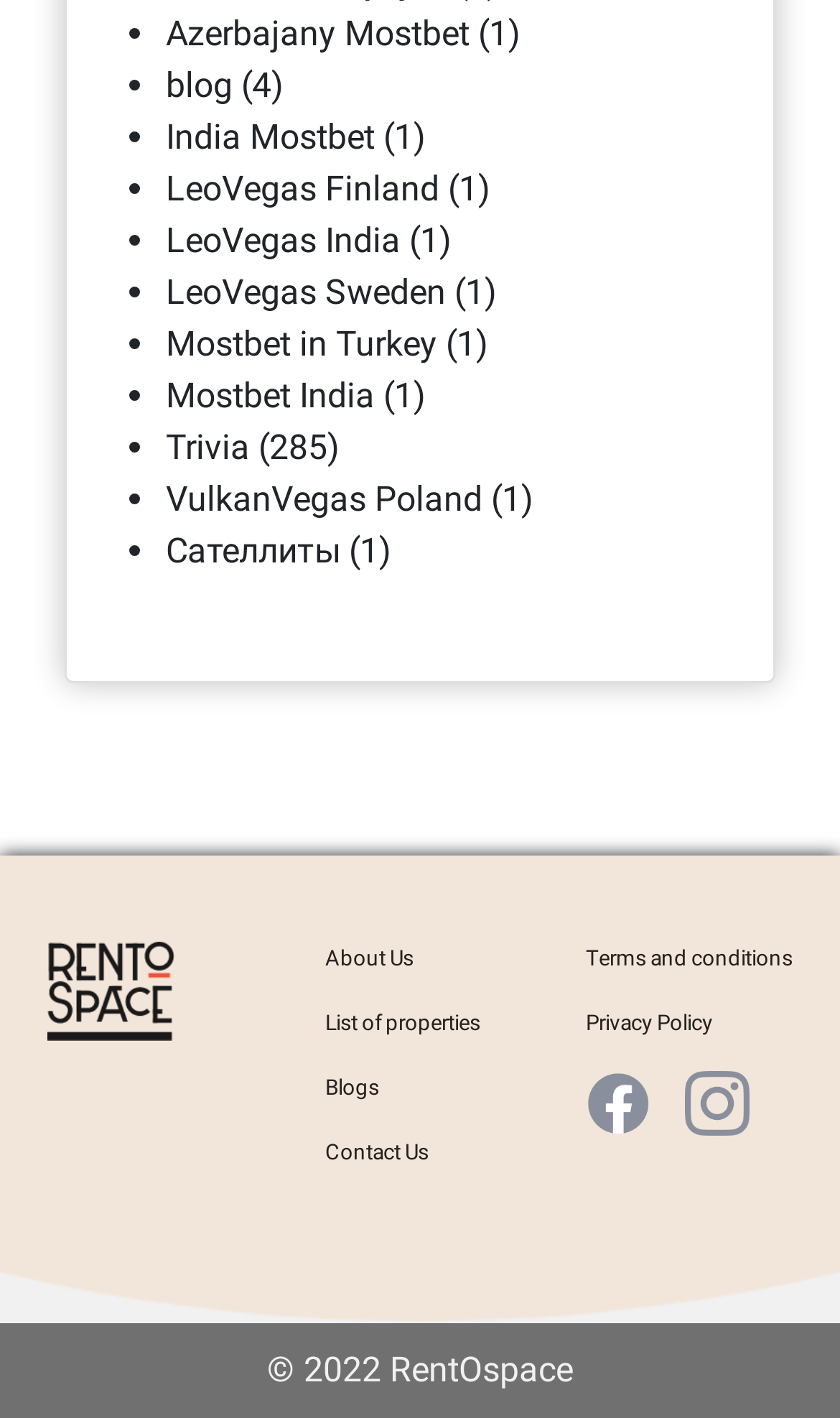What is the text below the list?
Refer to the screenshot and respond with a concise word or phrase.

© 2022 RentOspace